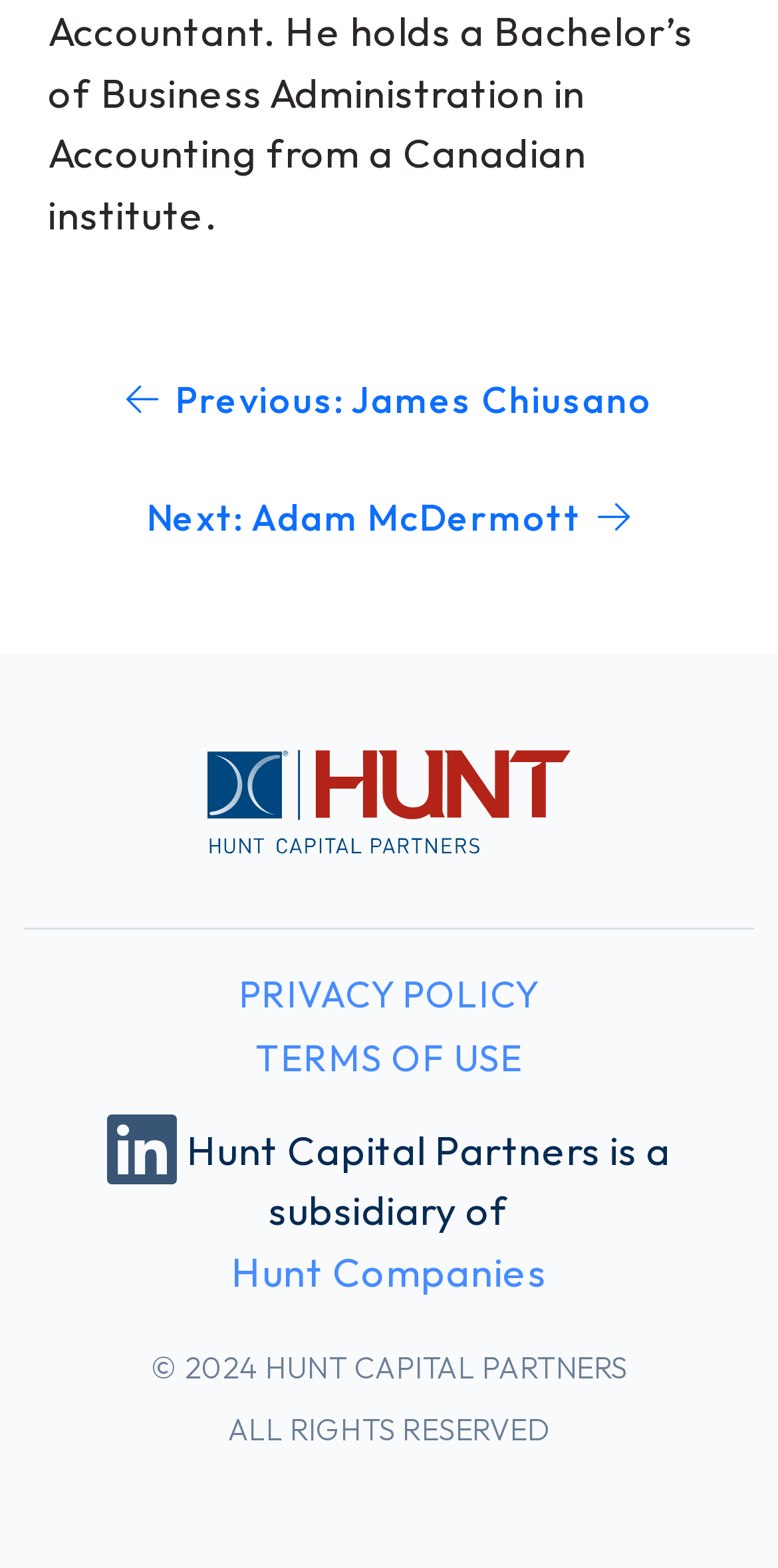What is the relationship between Hunt Capital Partners and Hunt Companies?
Refer to the image and give a detailed answer to the query.

I found the answer by reading the static text 'Hunt Capital Partners is a subsidiary of...' which indicates that Hunt Capital Partners is a subsidiary of Hunt Companies, and also by noticing the link to 'Hunt Companies' which suggests a connection between the two.